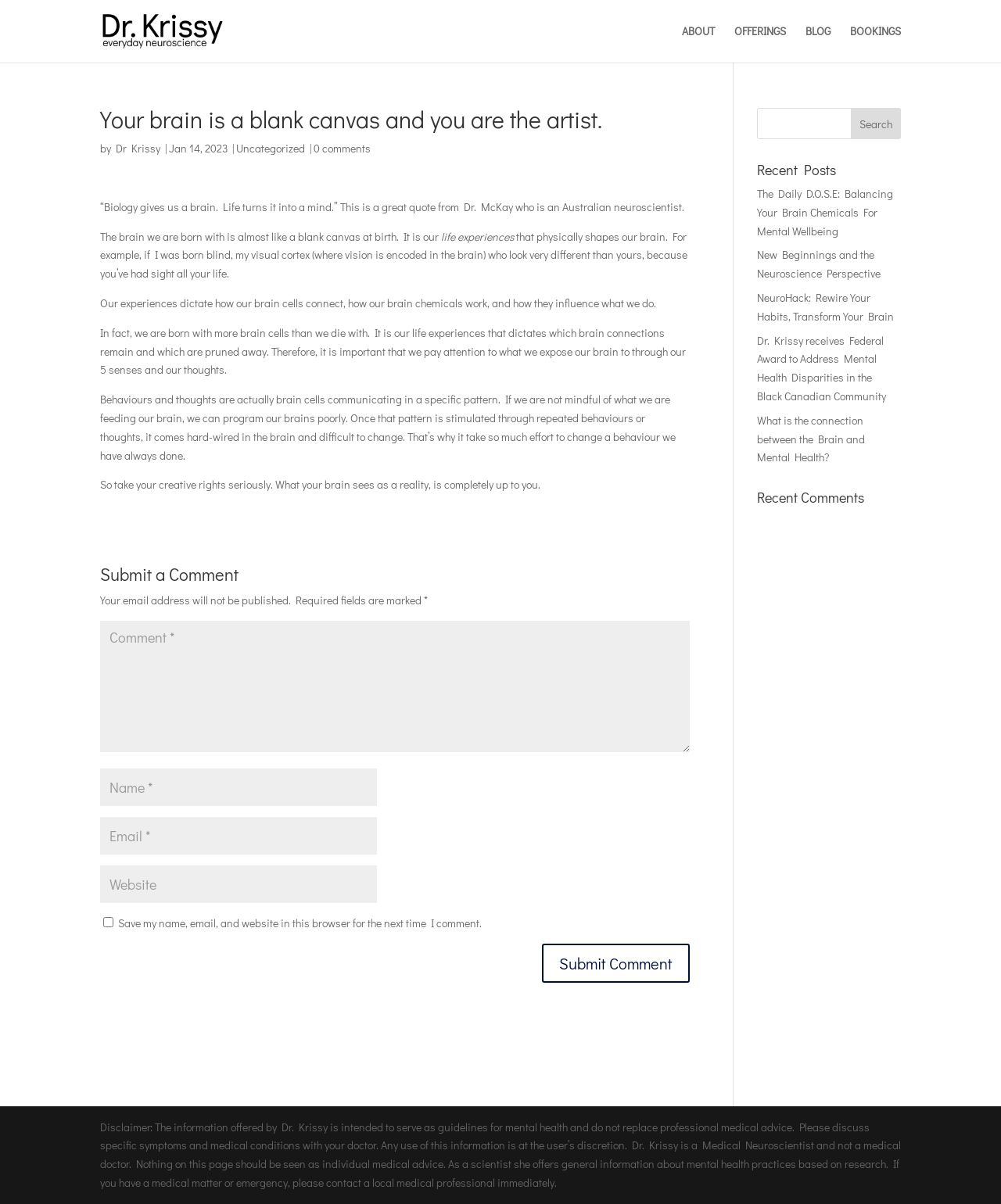Find and indicate the bounding box coordinates of the region you should select to follow the given instruction: "Click on the BLOG link".

[0.805, 0.021, 0.83, 0.052]